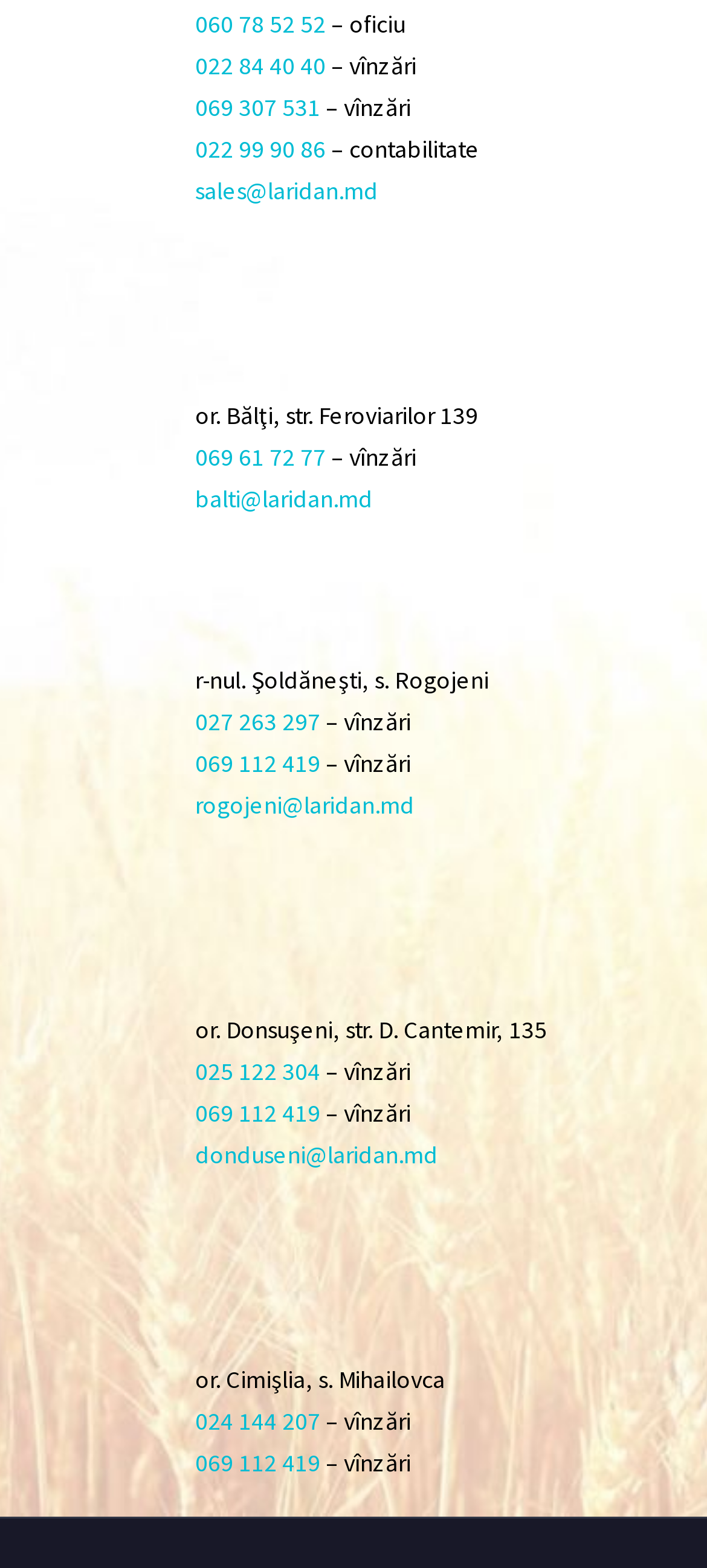Find the bounding box coordinates of the area to click in order to follow the instruction: "email Rogojeni office".

[0.276, 0.503, 0.587, 0.523]